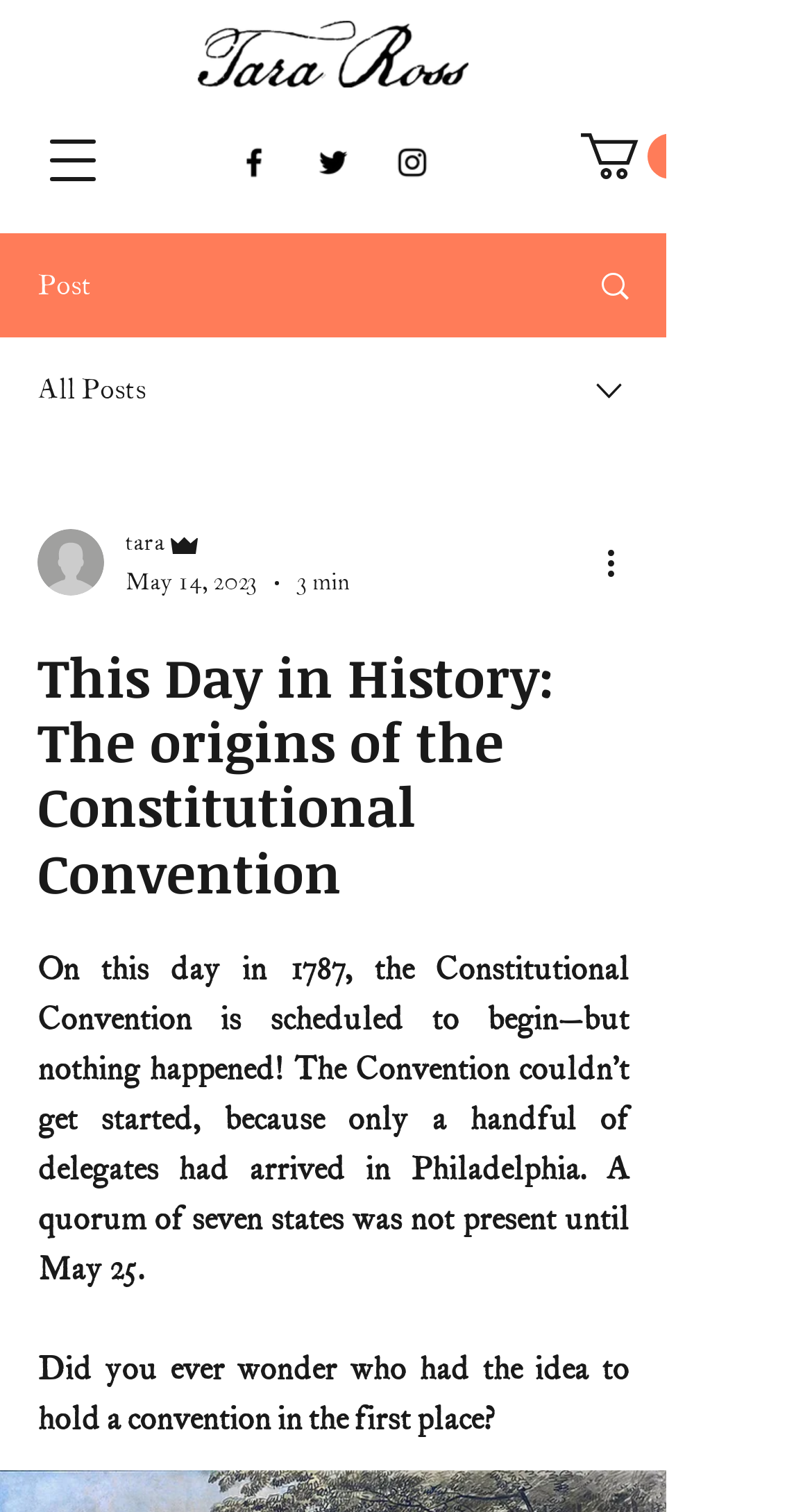Pinpoint the bounding box coordinates of the clickable area necessary to execute the following instruction: "More actions". The coordinates should be given as four float numbers between 0 and 1, namely [left, top, right, bottom].

[0.738, 0.355, 0.8, 0.388]